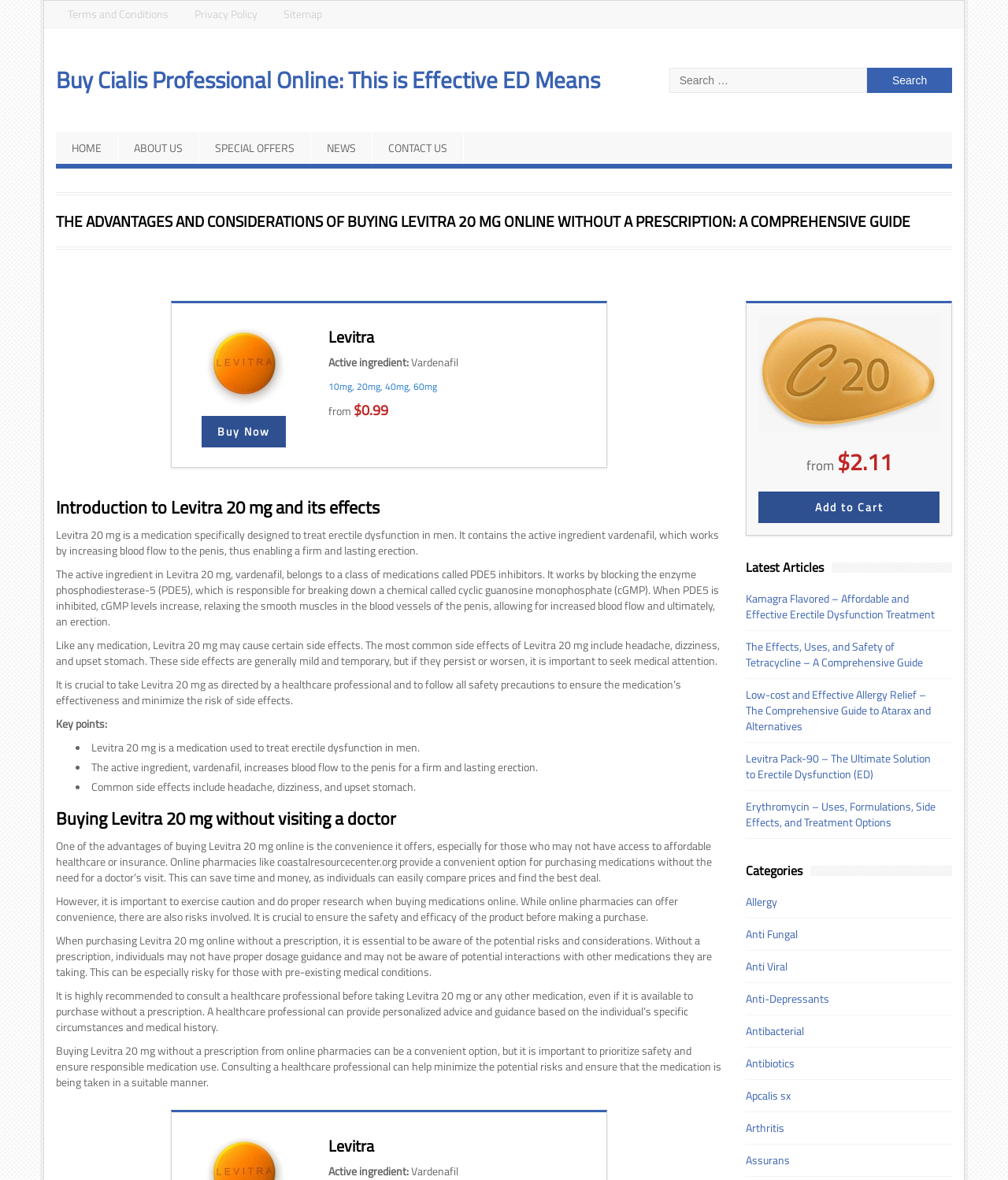Kindly determine the bounding box coordinates for the clickable area to achieve the given instruction: "Go to the 'HOME' page".

[0.055, 0.112, 0.117, 0.139]